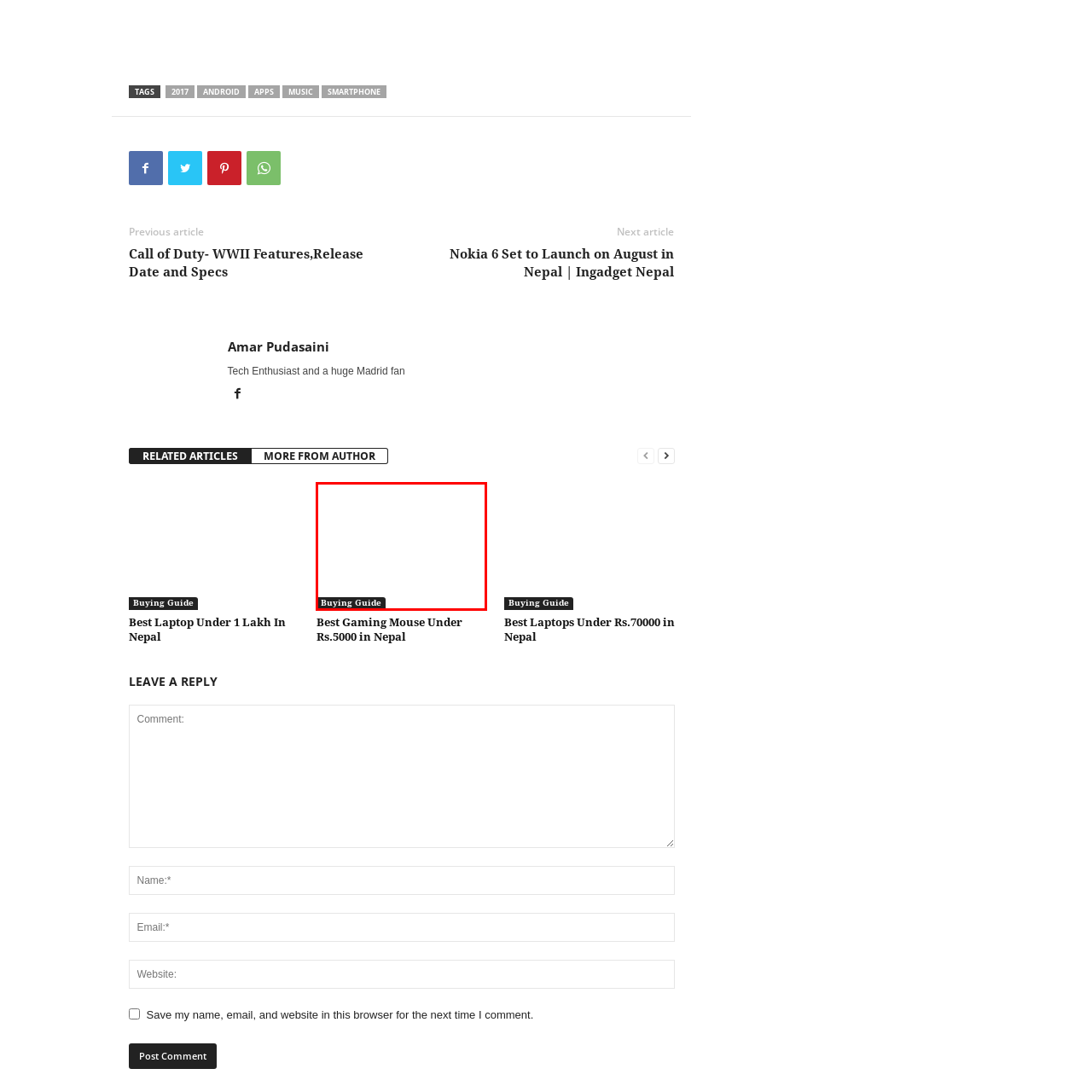What is the purpose of the 'Buying Guide' section?
Observe the image inside the red bounding box and give a concise answer using a single word or phrase.

to assist users